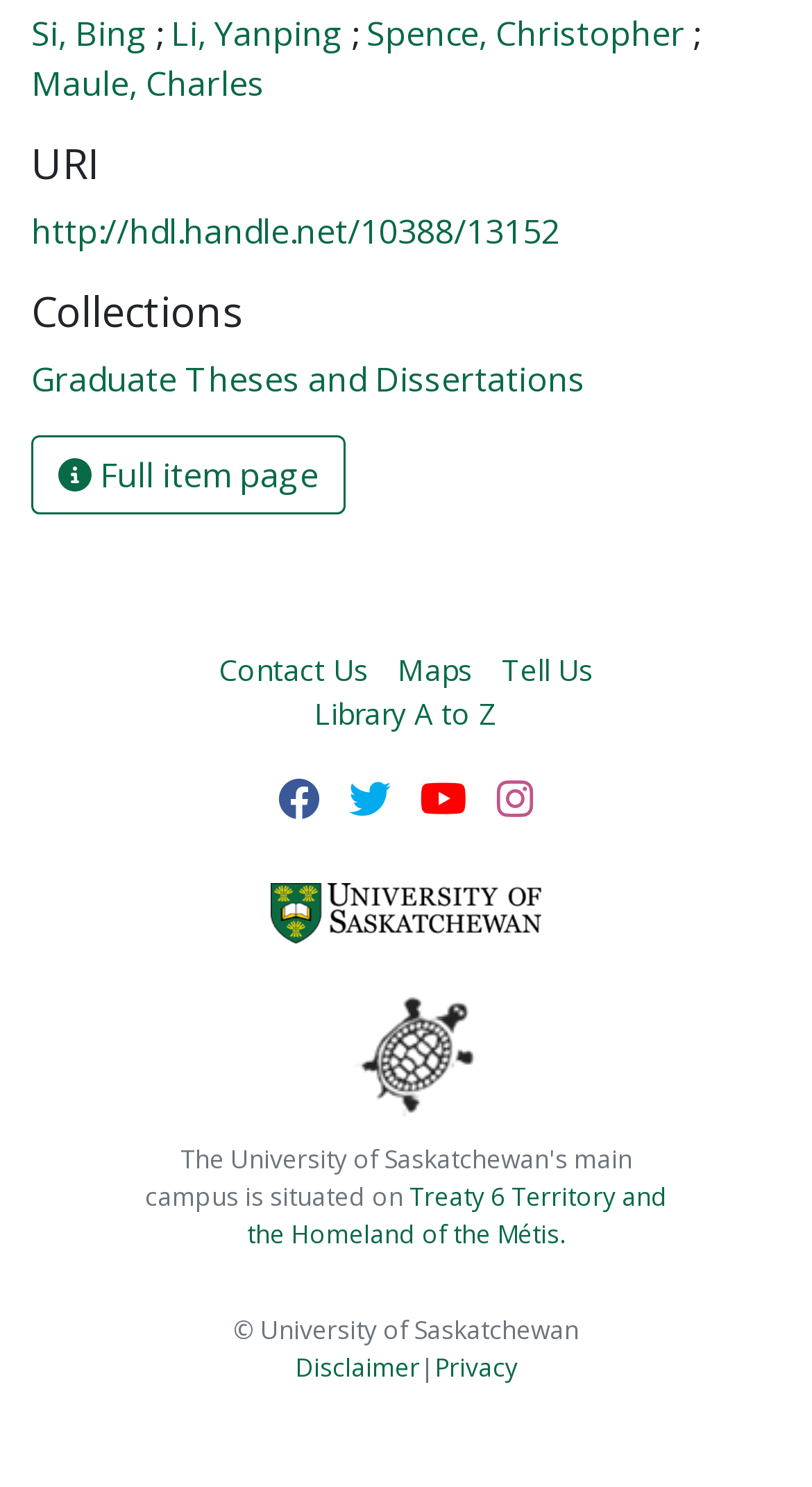What is the title of the collection?
Using the image, answer in one word or phrase.

Graduate Theses and Dissertations